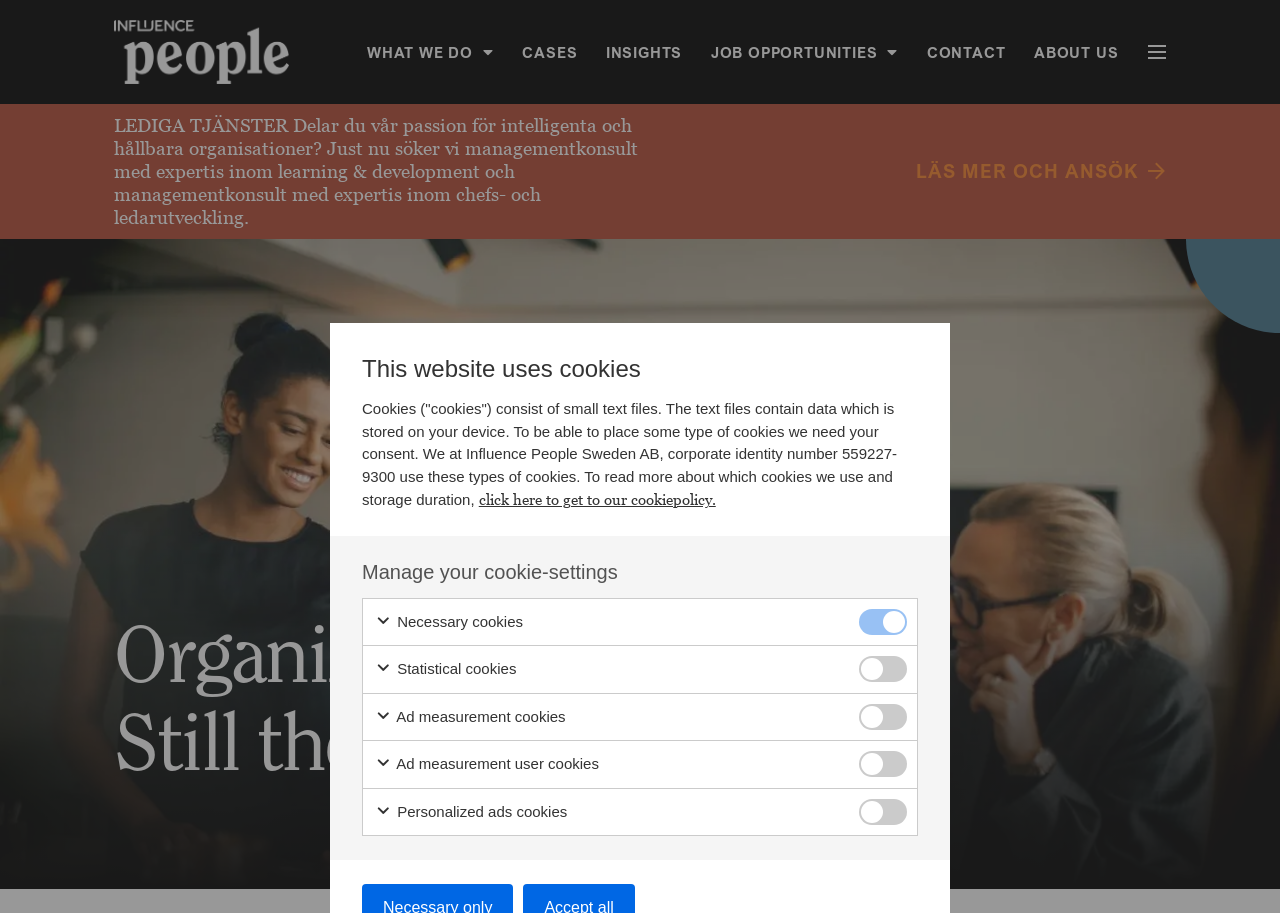Please find and report the bounding box coordinates of the element to click in order to perform the following action: "Learn more about the company". The coordinates should be expressed as four float numbers between 0 and 1, in the format [left, top, right, bottom].

[0.797, 0.031, 0.885, 0.083]